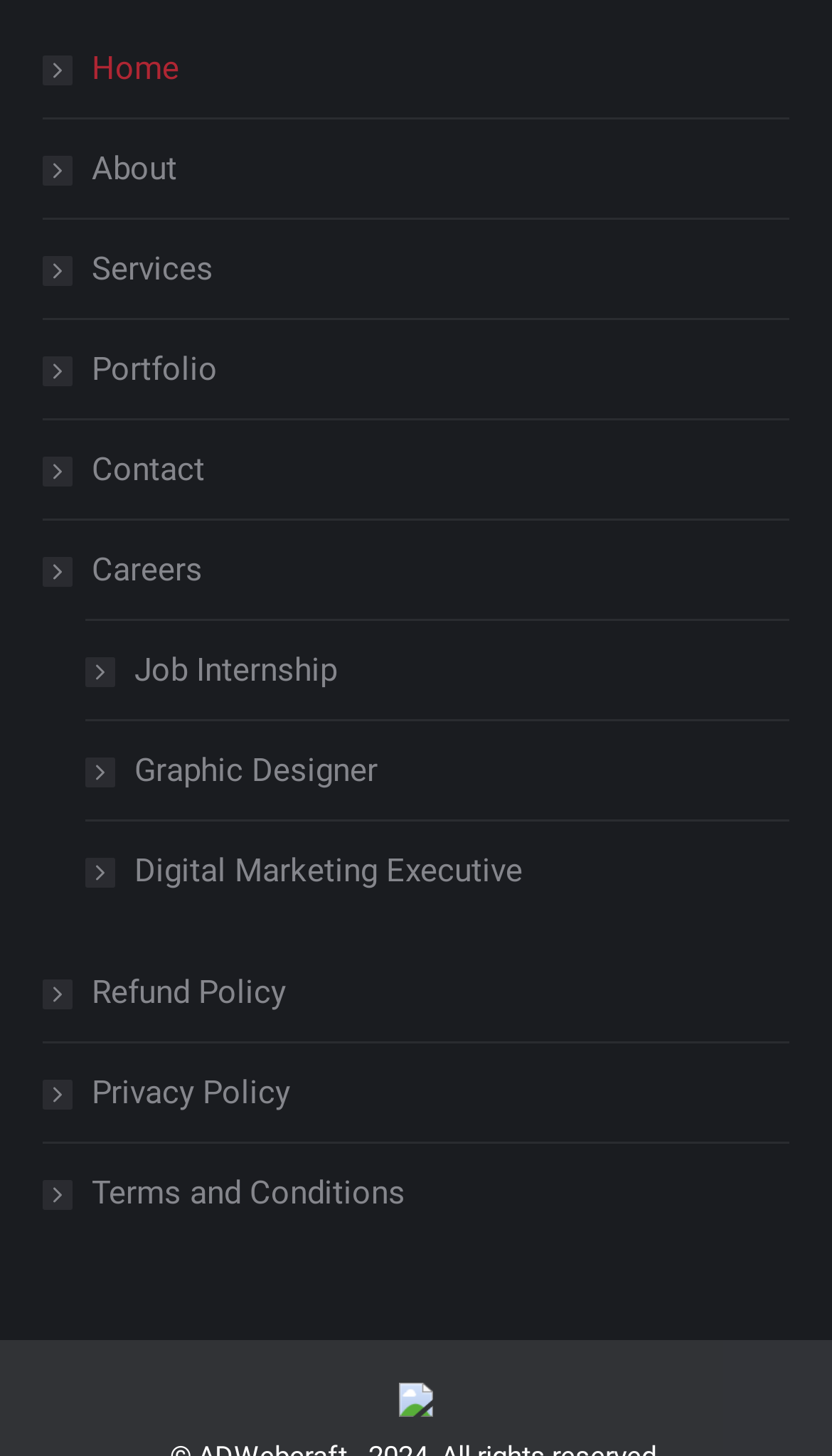Identify the bounding box coordinates of the section that should be clicked to achieve the task described: "go to home page".

[0.051, 0.028, 0.215, 0.068]